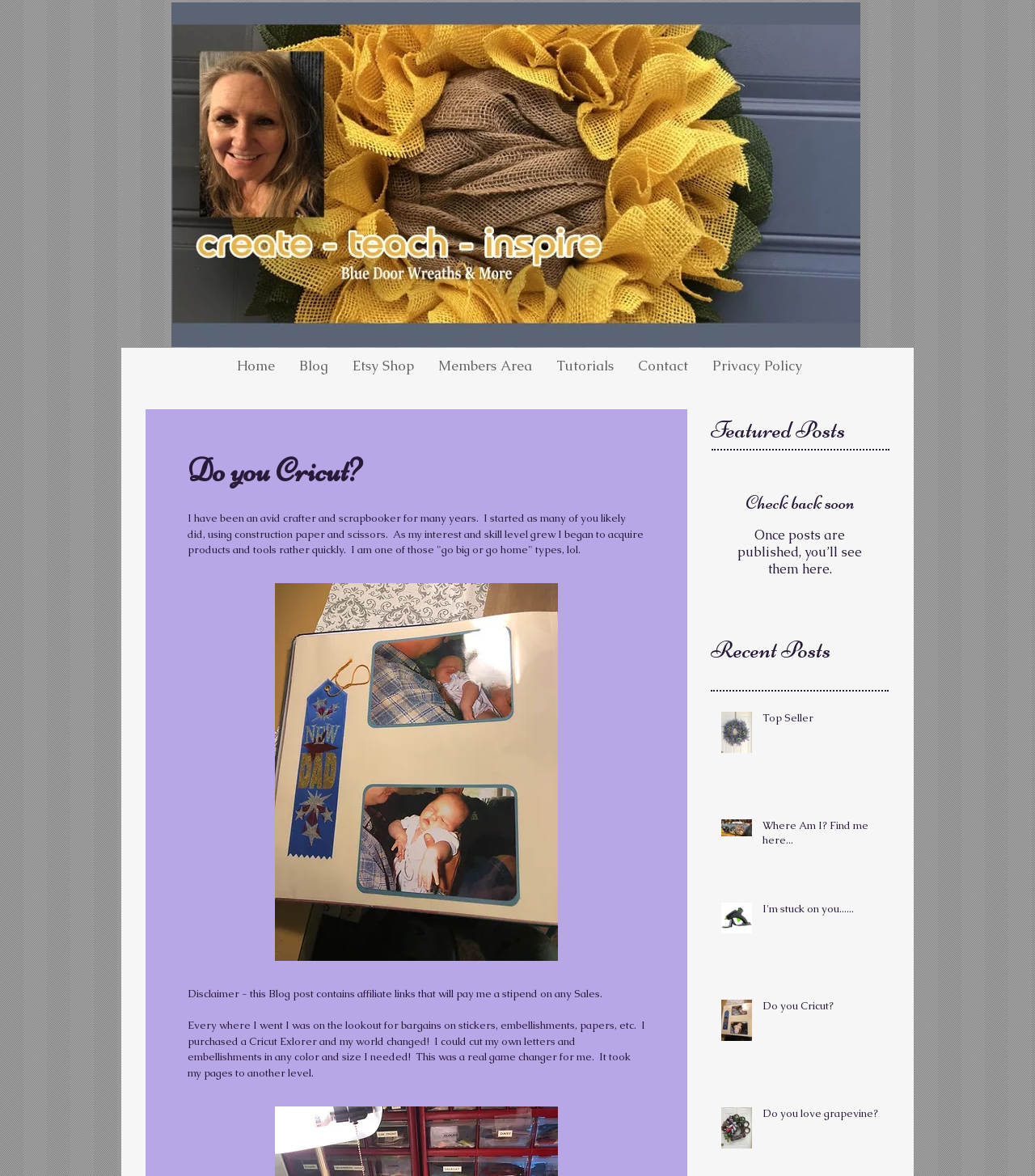Give the bounding box coordinates for the element described by: "Blog".

[0.277, 0.301, 0.329, 0.321]